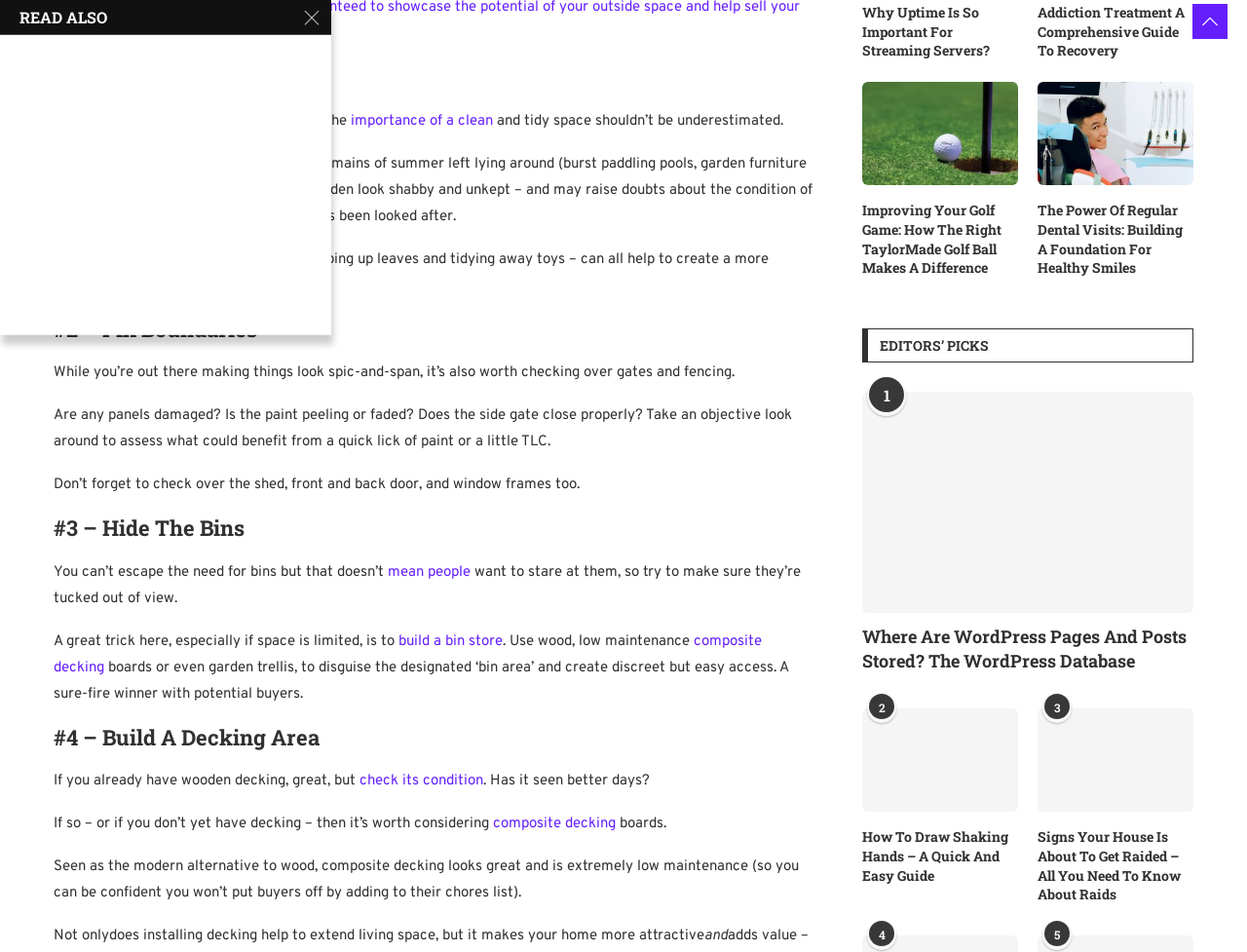Pinpoint the bounding box coordinates of the clickable area necessary to execute the following instruction: "read the article '#1 – Tidy'". The coordinates should be given as four float numbers between 0 and 1, namely [left, top, right, bottom].

[0.043, 0.067, 0.652, 0.096]